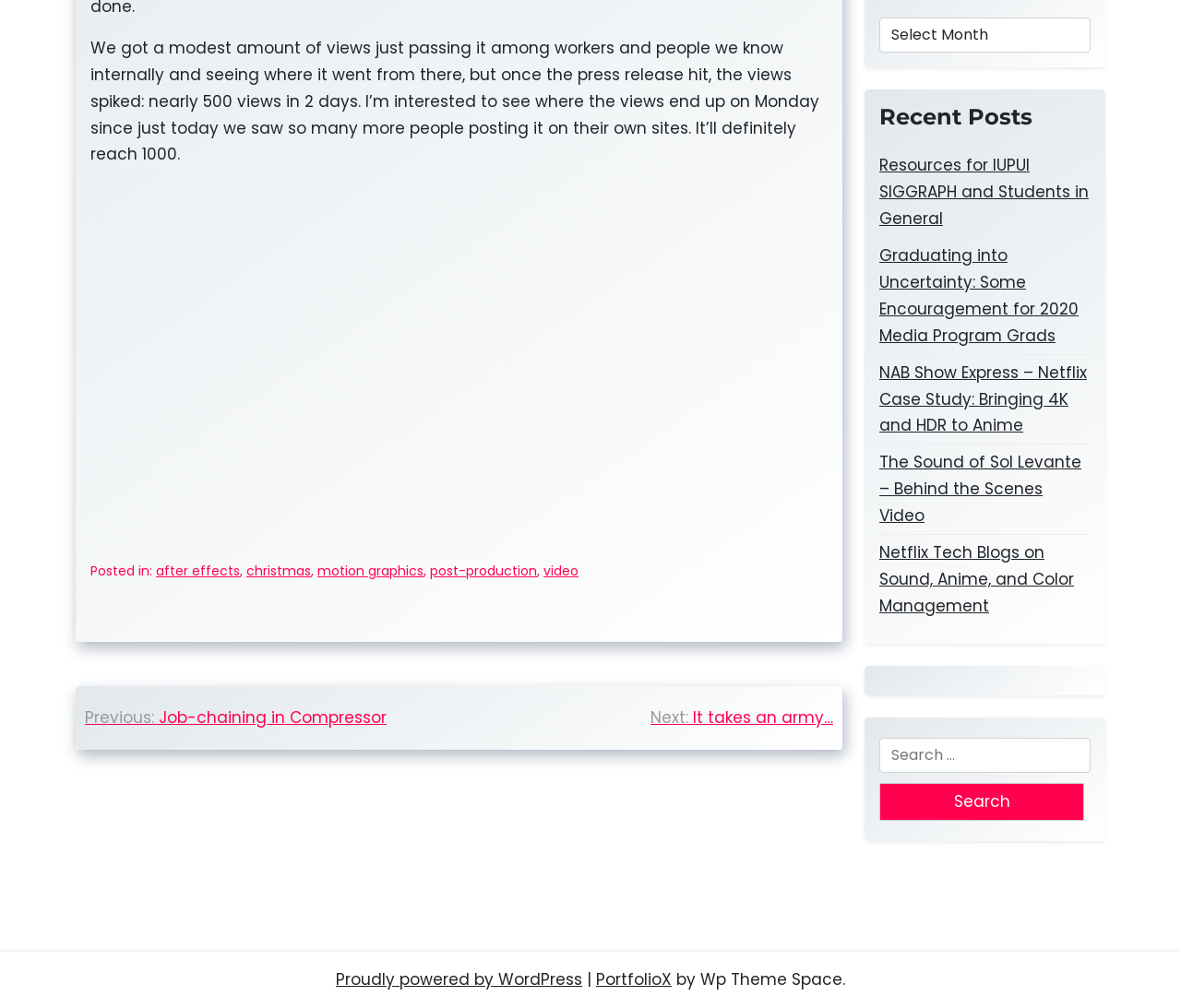Identify the bounding box coordinates for the UI element described as: "parent_node: Search for: value="Search"".

[0.745, 0.777, 0.918, 0.814]